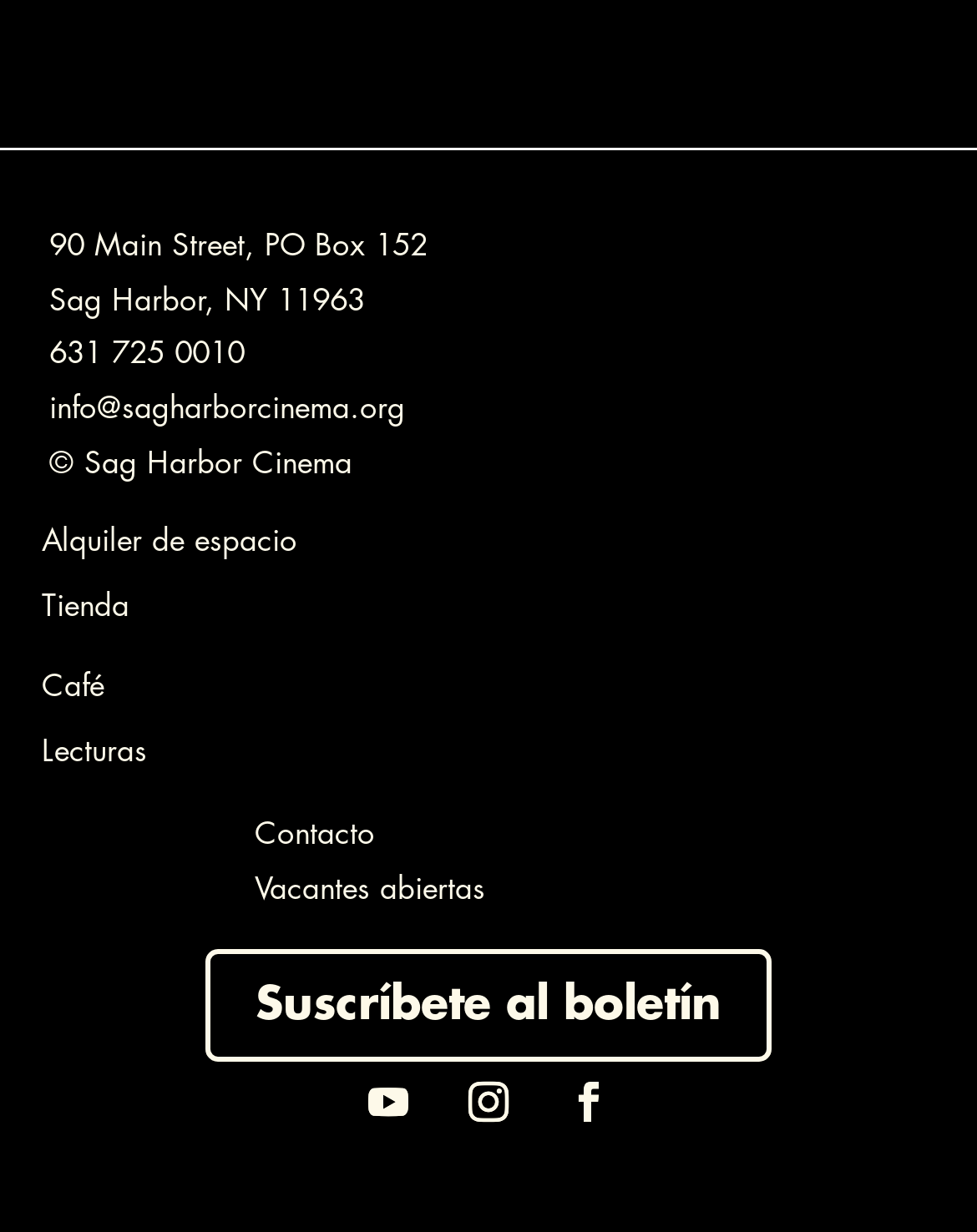Specify the bounding box coordinates of the area to click in order to execute this command: 'check the cafe'. The coordinates should consist of four float numbers ranging from 0 to 1, and should be formatted as [left, top, right, bottom].

[0.042, 0.544, 0.106, 0.569]